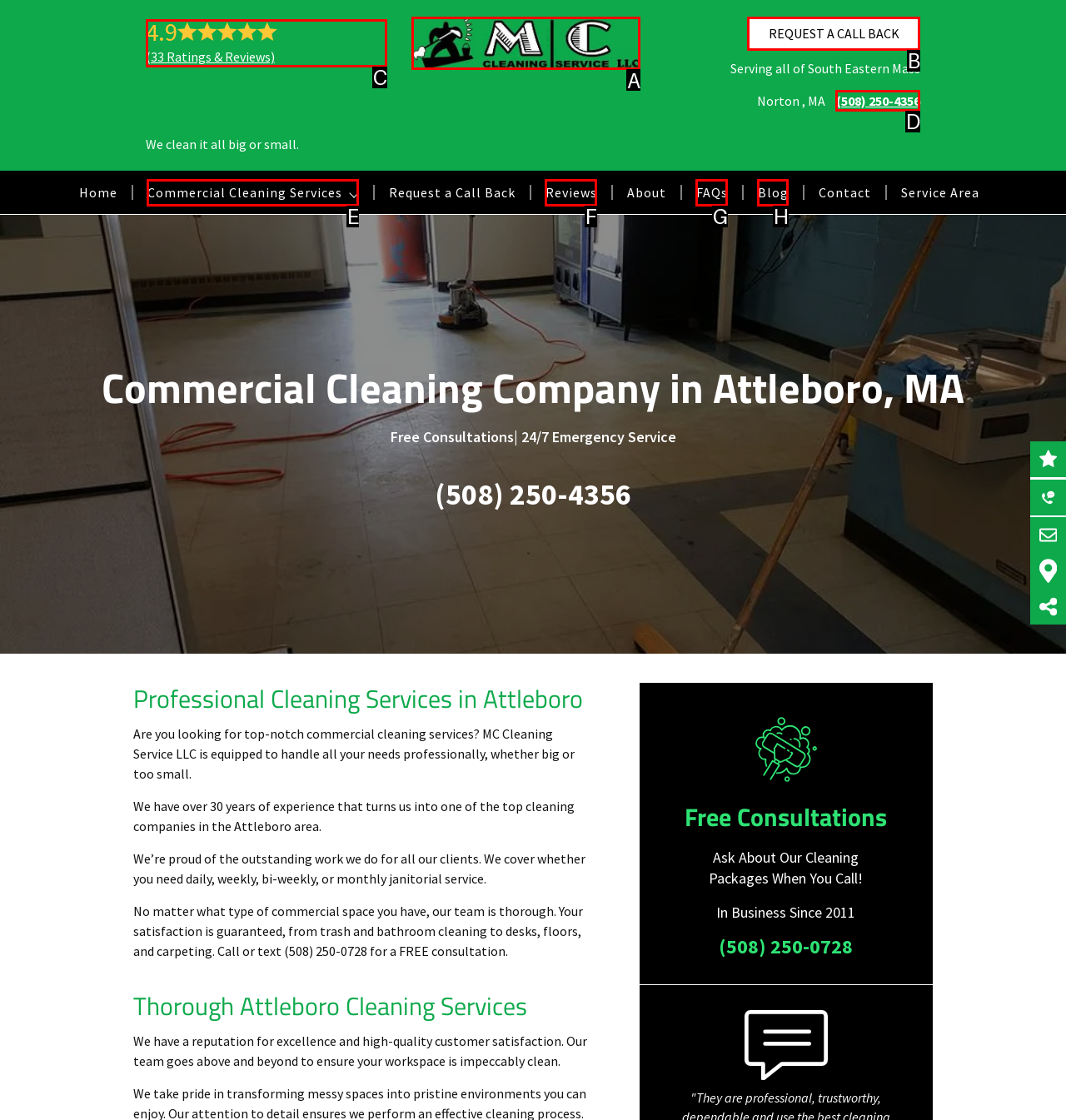Determine the letter of the UI element I should click on to complete the task: Call the phone number from the provided choices in the screenshot.

D